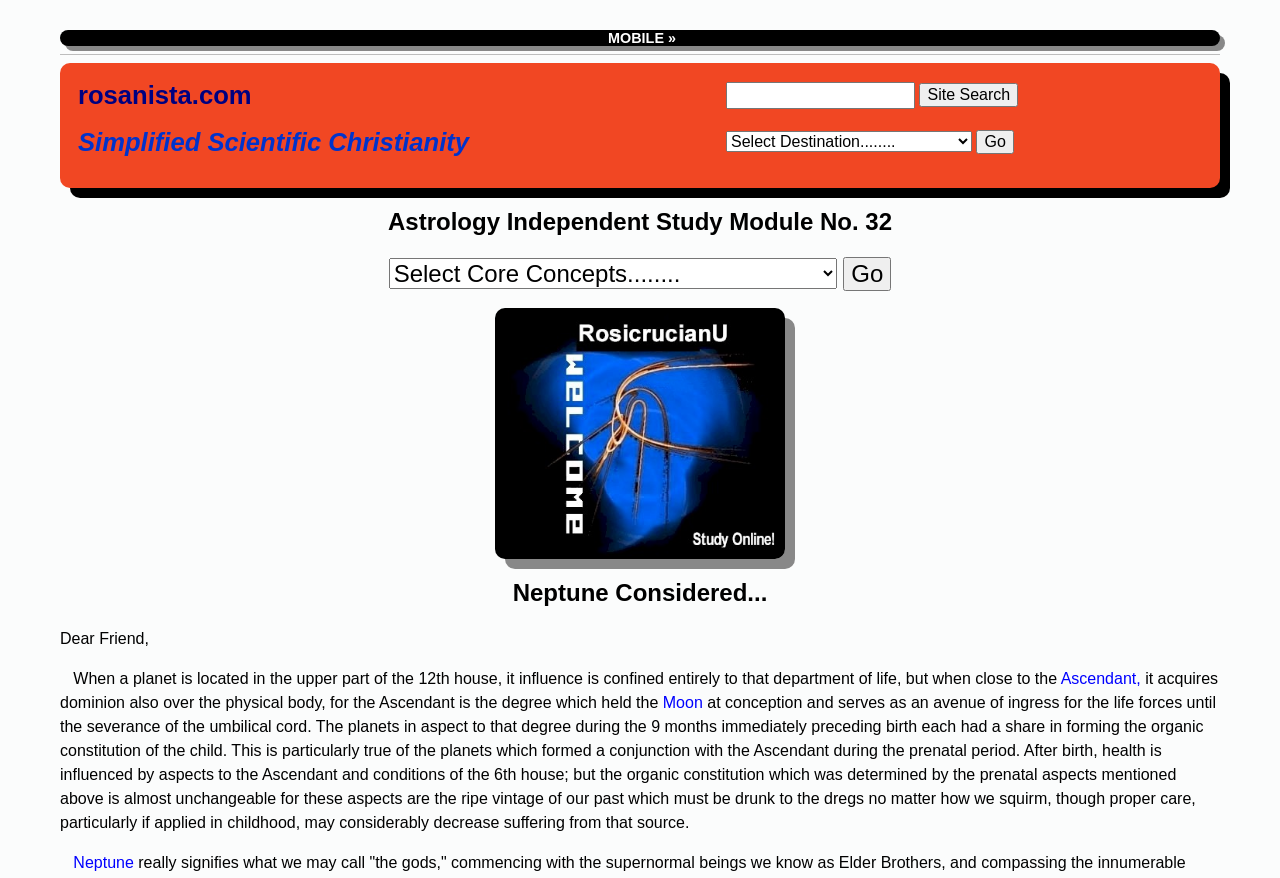Can you provide the bounding box coordinates for the element that should be clicked to implement the instruction: "Click on Neptune Considered..."?

[0.401, 0.66, 0.599, 0.69]